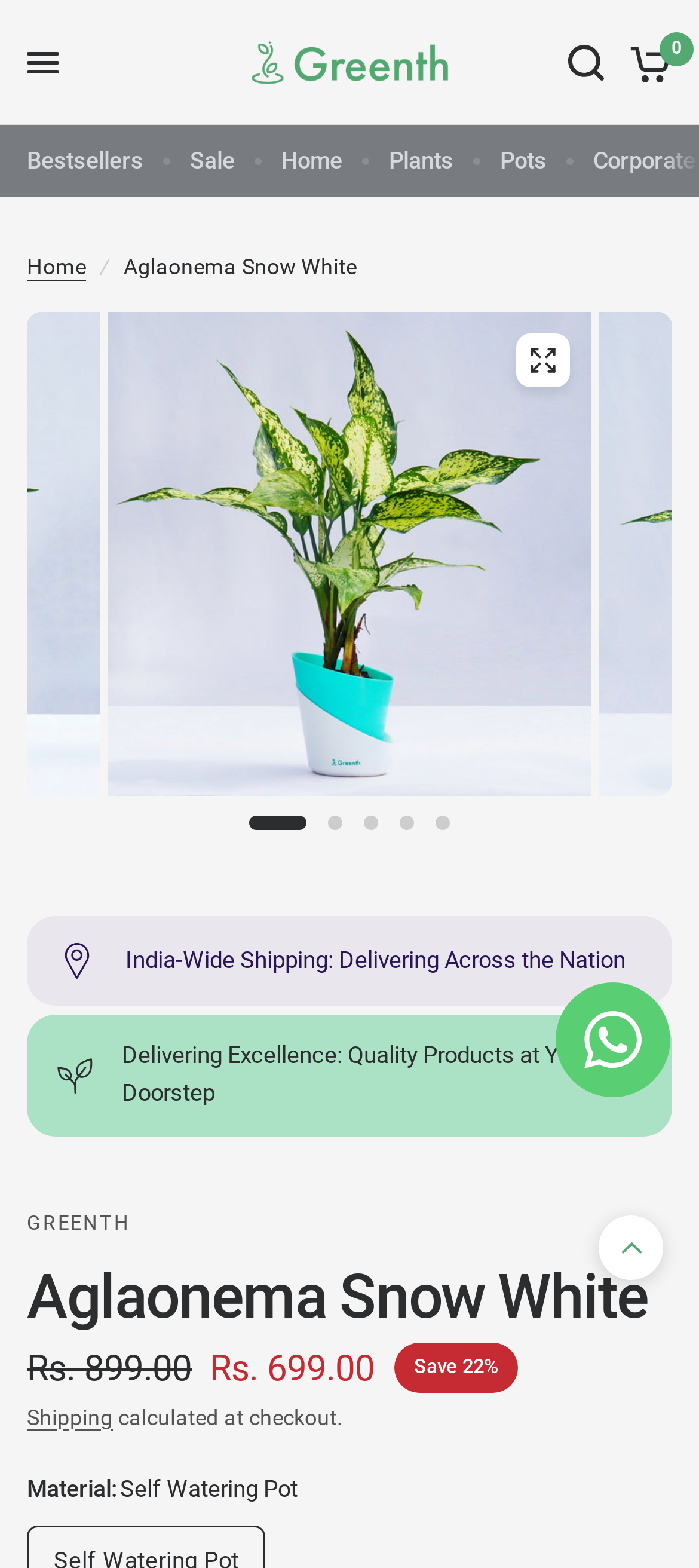Can you give a detailed response to the following question using the information from the image? How many navigation links are there?

I found the number of navigation links by looking at the link elements on the webpage, which are 'Bestsellers', 'Sale', 'Home', 'Plants', 'Pots', and 'Corporate'.